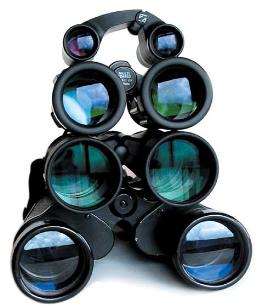What is the purpose of the coatings on the binoculars?
Look at the webpage screenshot and answer the question with a detailed explanation.

The coatings on the binoculars are designed to enhance light transmission and reduce glare, which is important for optimal viewing experiences, whether it's for terrestrial observation or astronomical viewing.